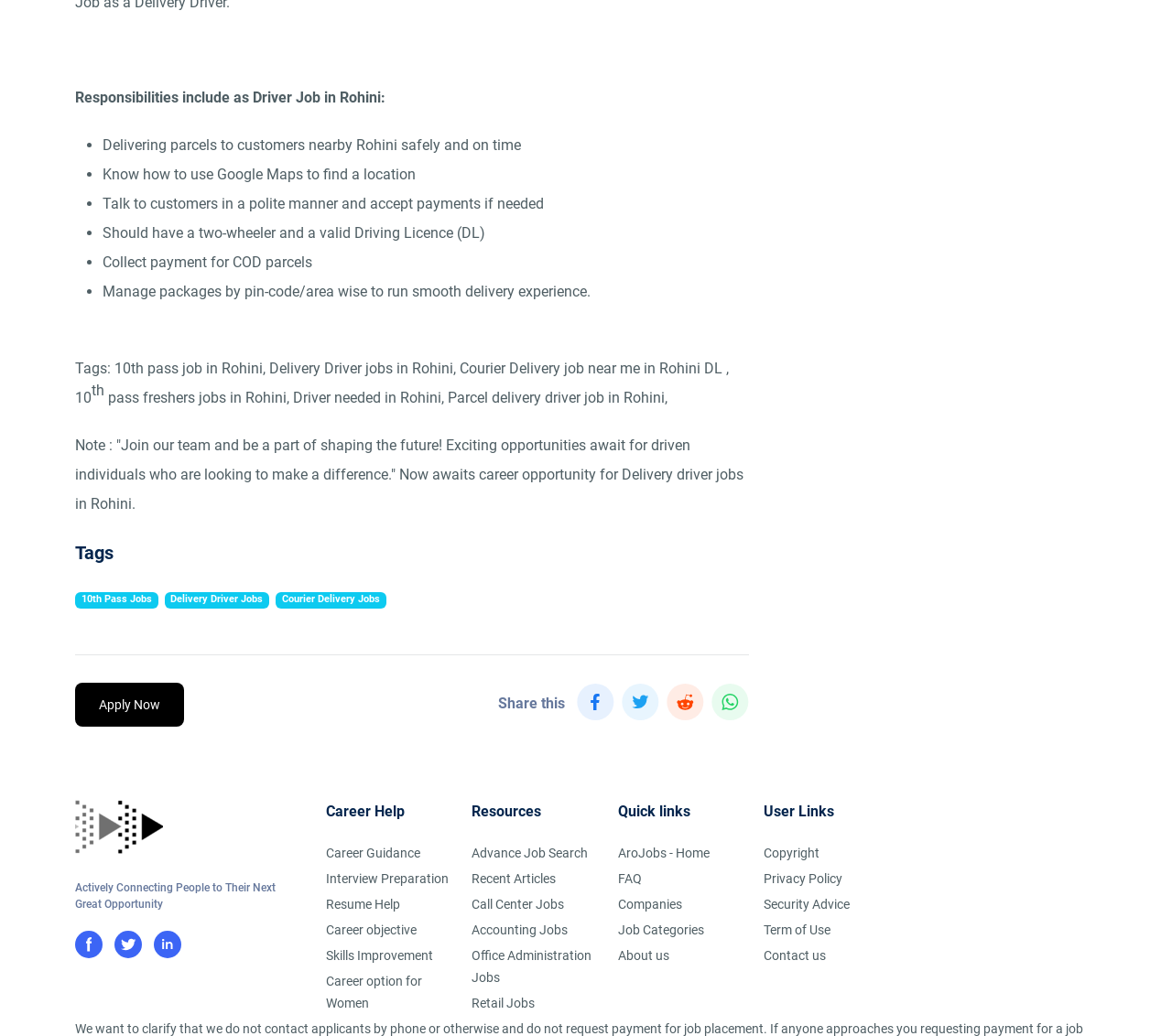Please provide a detailed answer to the question below by examining the image:
How many types of jobs are mentioned in the 'Job Categories' link?

The webpage does not provide the number of job categories, but it has a link to 'Job Categories' which may lead to a page with more information on the types of jobs available.